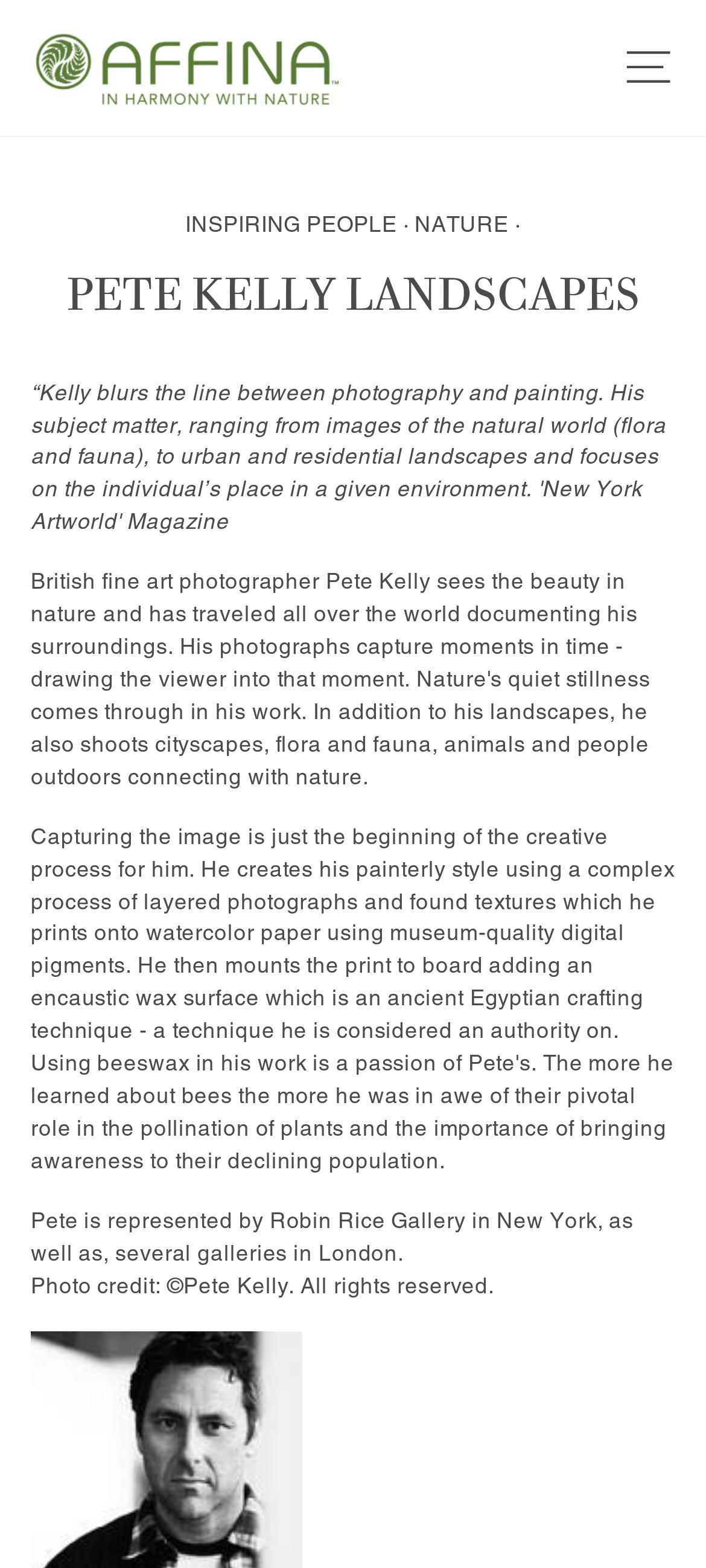Give a one-word or one-phrase response to the question: 
What is the type of cotton mentioned?

Organic cotton